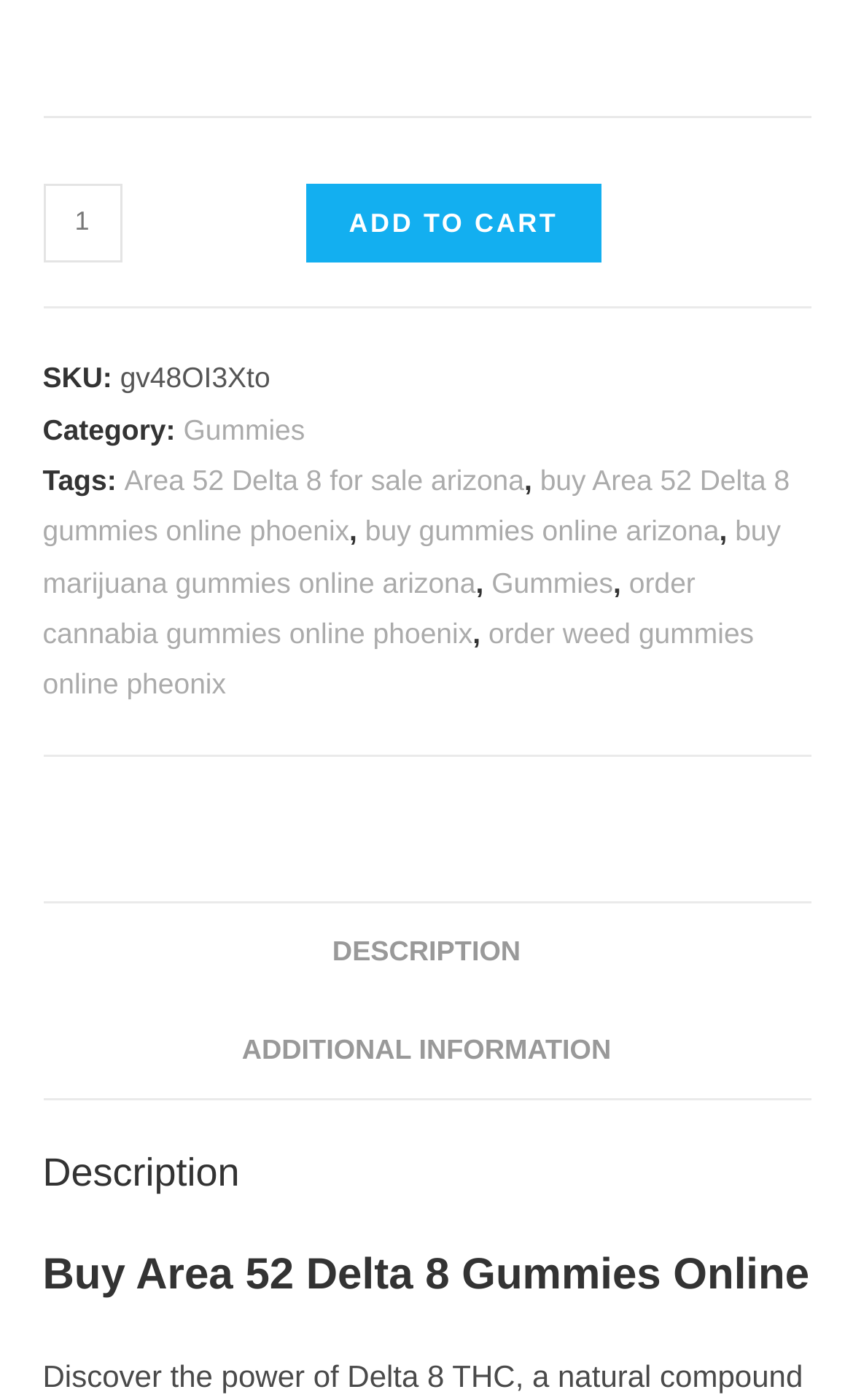Show me the bounding box coordinates of the clickable region to achieve the task as per the instruction: "view additional information".

[0.258, 0.713, 0.742, 0.786]